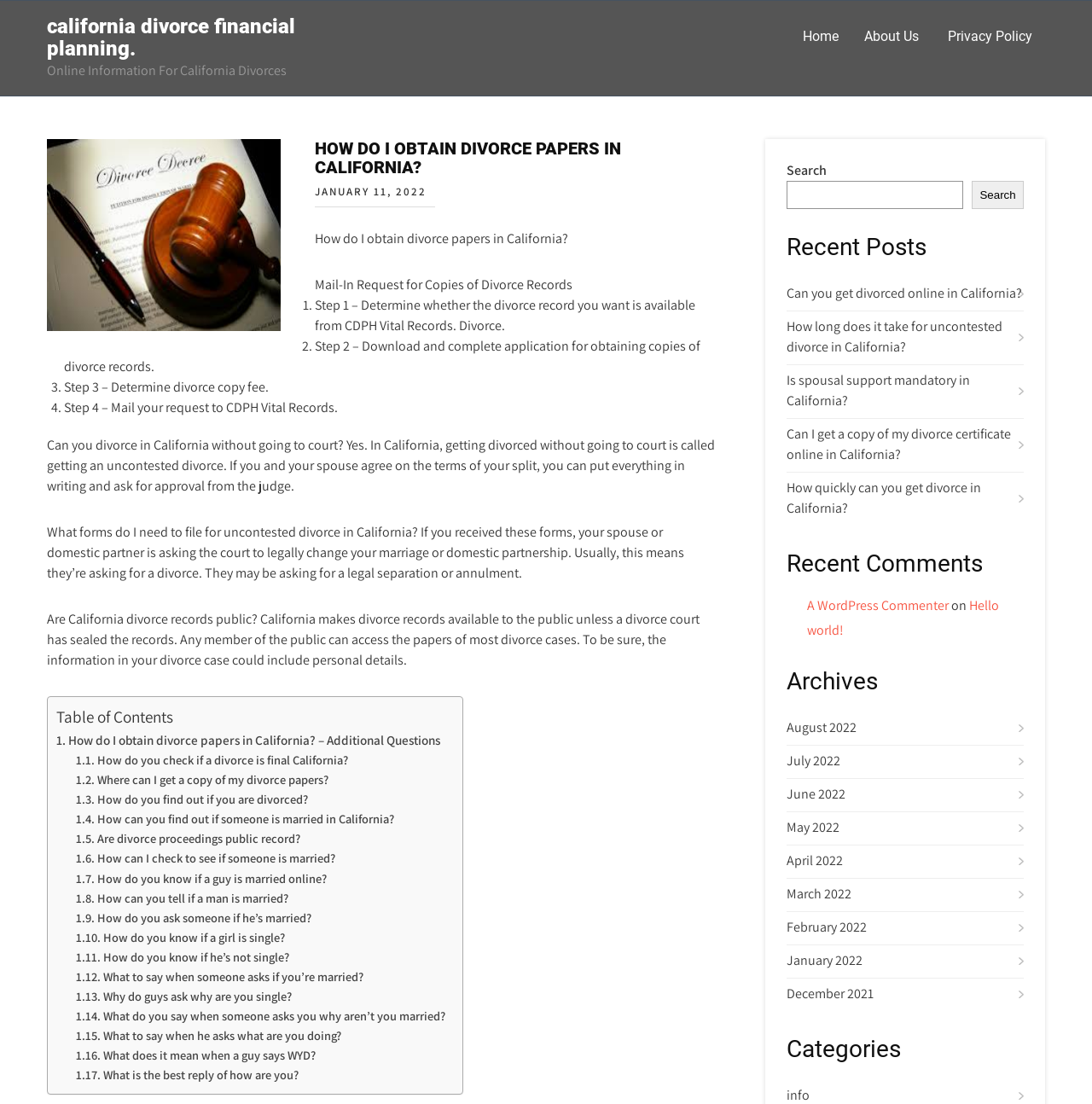Please locate the bounding box coordinates of the element's region that needs to be clicked to follow the instruction: "View 'Archives'". The bounding box coordinates should be provided as four float numbers between 0 and 1, i.e., [left, top, right, bottom].

[0.721, 0.606, 0.938, 0.63]